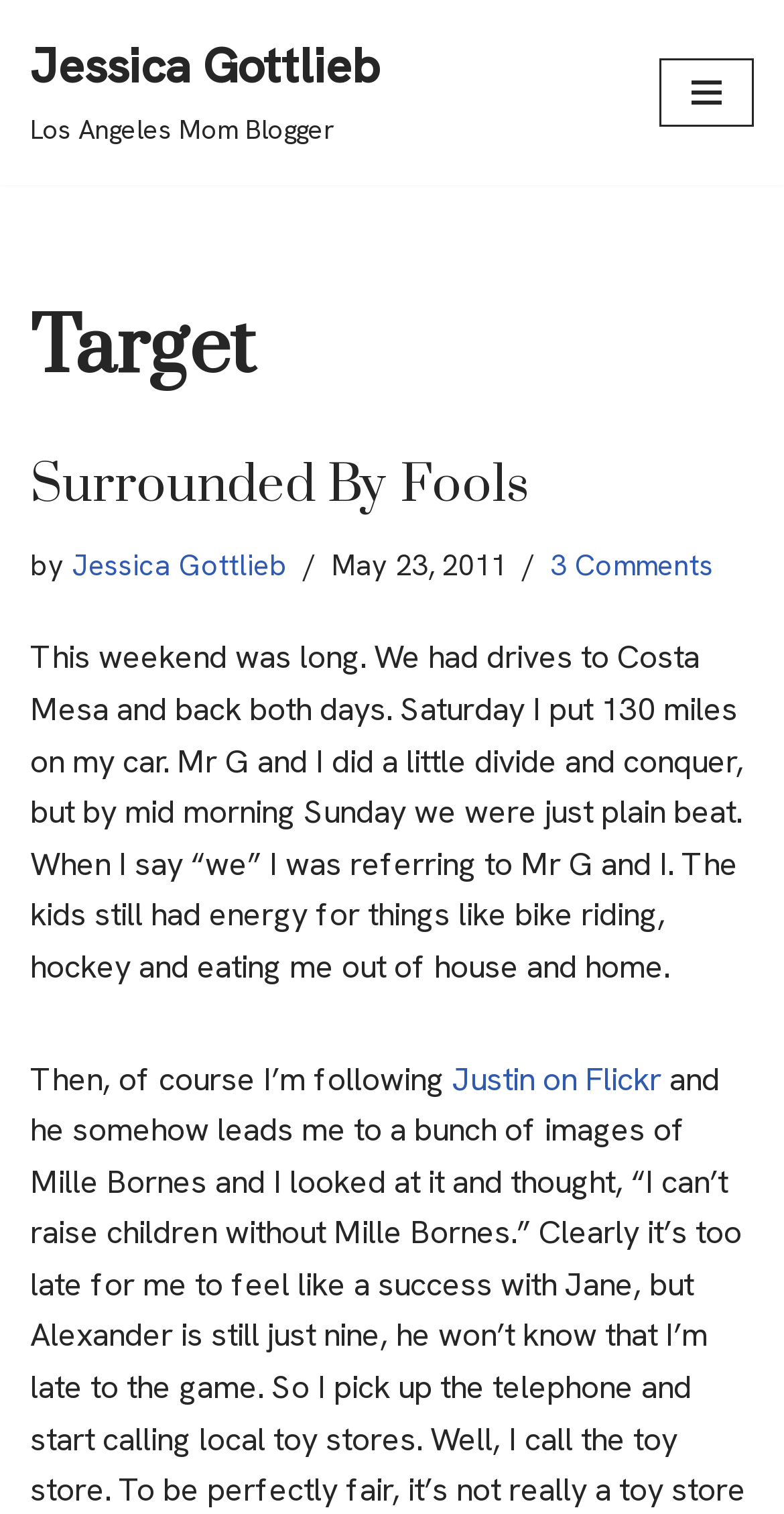Please use the details from the image to answer the following question comprehensively:
What is the name of the blogger?

The name of the blogger can be found in the link 'Jessica Gottlieb' which is located at the top of the webpage, and also in the text 'by Jessica Gottlieb' which is part of the article's metadata.